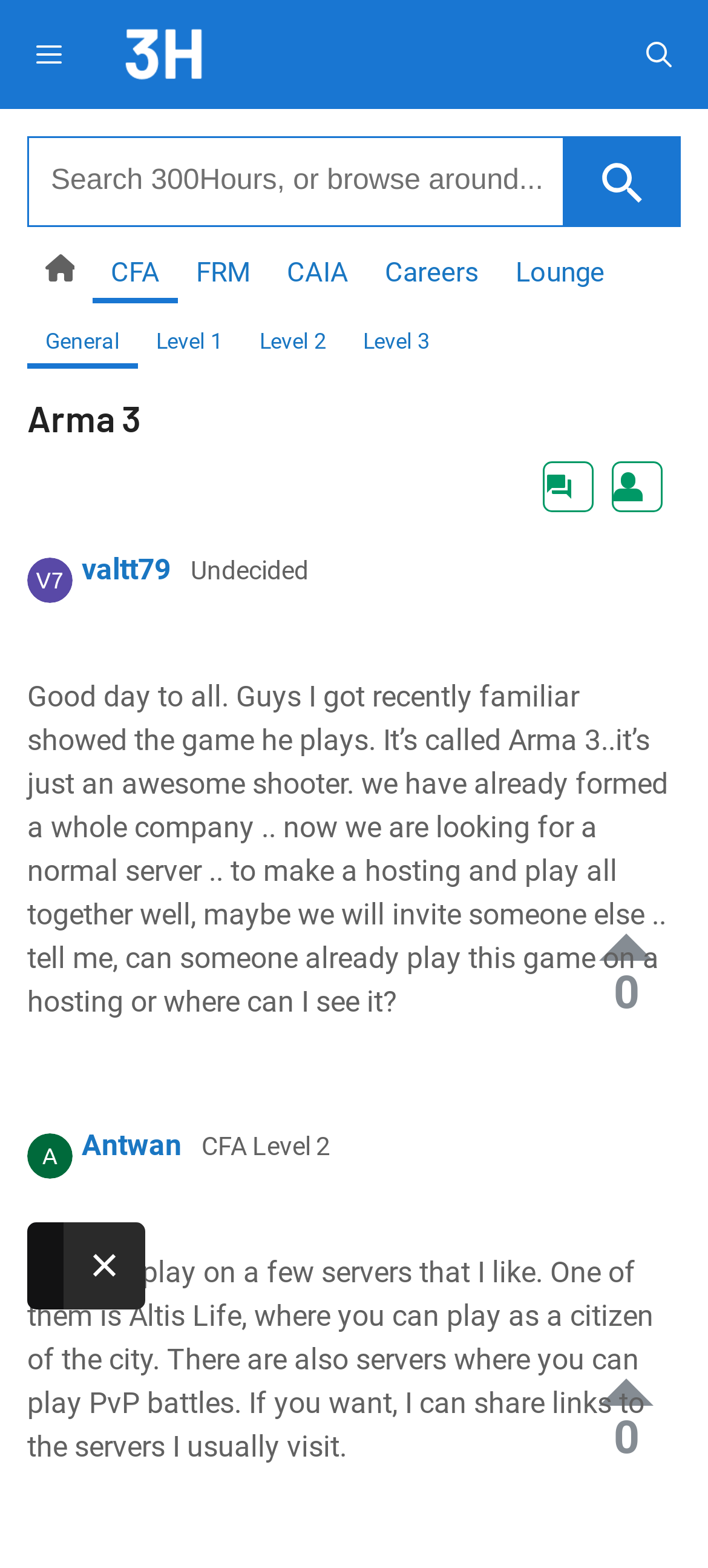Articulate a detailed summary of the webpage's content and design.

This webpage is a general discussion forum about Arma 3, a popular shooter game. At the top left corner, there is a menu button labeled "Menu" that expands to reveal a search bar, several links to different sections of the forum, and a login/sign up section. 

To the right of the menu button, there is a link labeled "300Hours" accompanied by an image. On the top right corner, there is a link to open a search bar. 

Below the top navigation section, there is a header section with a heading that reads "Arma 3". Underneath the header, there are several posts from users. The first post is from a user named "valtt79" who has an avatar image displayed next to their name. The post discusses their experience with Arma 3 and their search for a server to play with others. 

Below the first post, there is a link labeled "Up" and then another post from a user named "Antwan" who also has an avatar image displayed next to their name. This post responds to the first post and offers to share links to servers they usually visit. 

There are a total of 7 links to different sections of the forum, including "CFA", "FRM", "CAIA", "Careers", "Lounge", "General", and "Level 1", "Level 2", and "Level 3". There are also buttons to log in or sign up, as well as a button to close the current window.